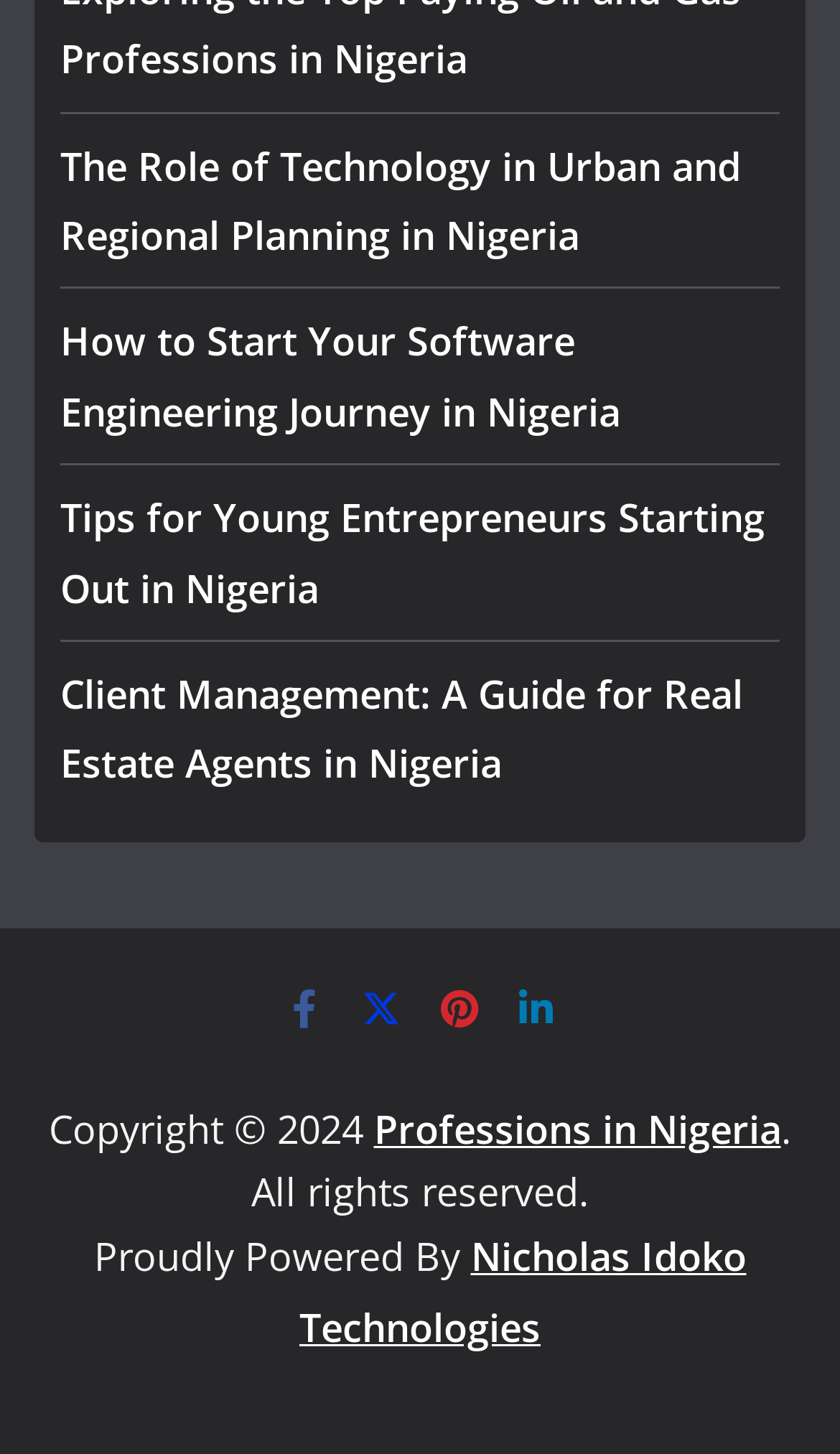Identify the coordinates of the bounding box for the element described below: "Nicholas Idoko Technologies". Return the coordinates as four float numbers between 0 and 1: [left, top, right, bottom].

[0.356, 0.846, 0.888, 0.93]